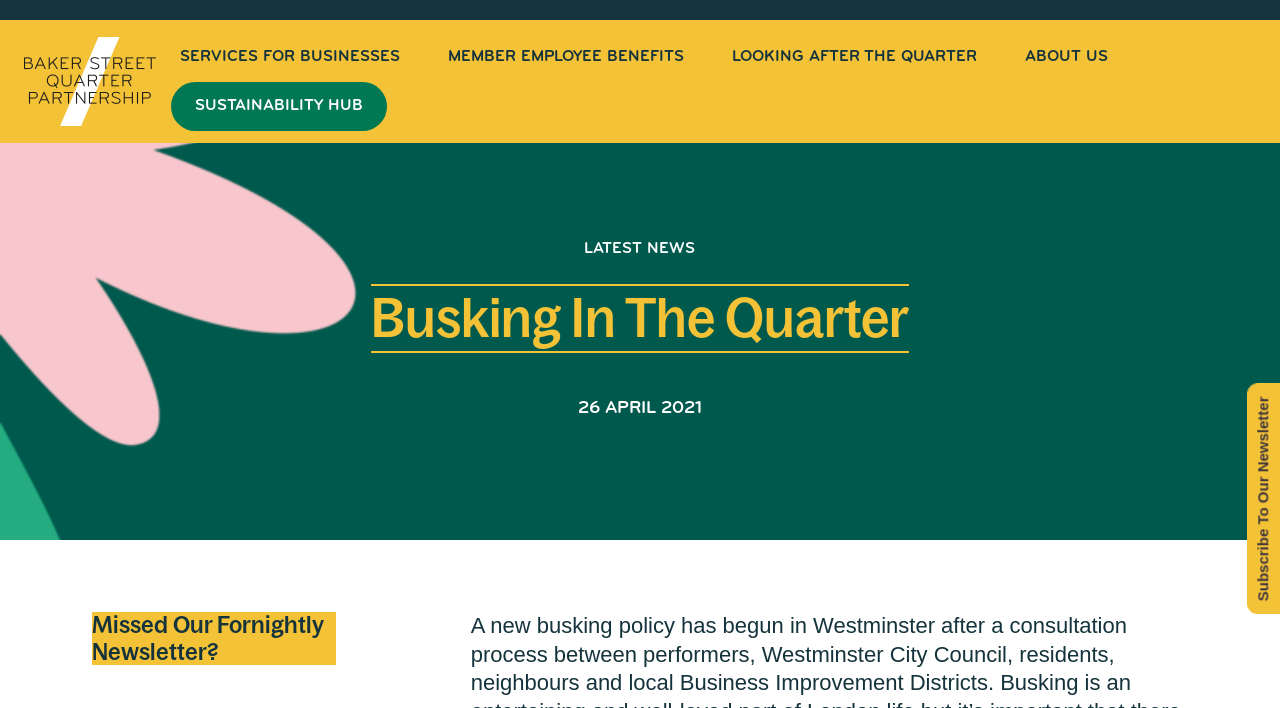What is the date of the latest news?
Can you provide an in-depth and detailed response to the question?

The date of the latest news can be found below the 'LATEST NEWS' heading. It says '26 APRIL 2021', which is likely the date of the latest news or update.